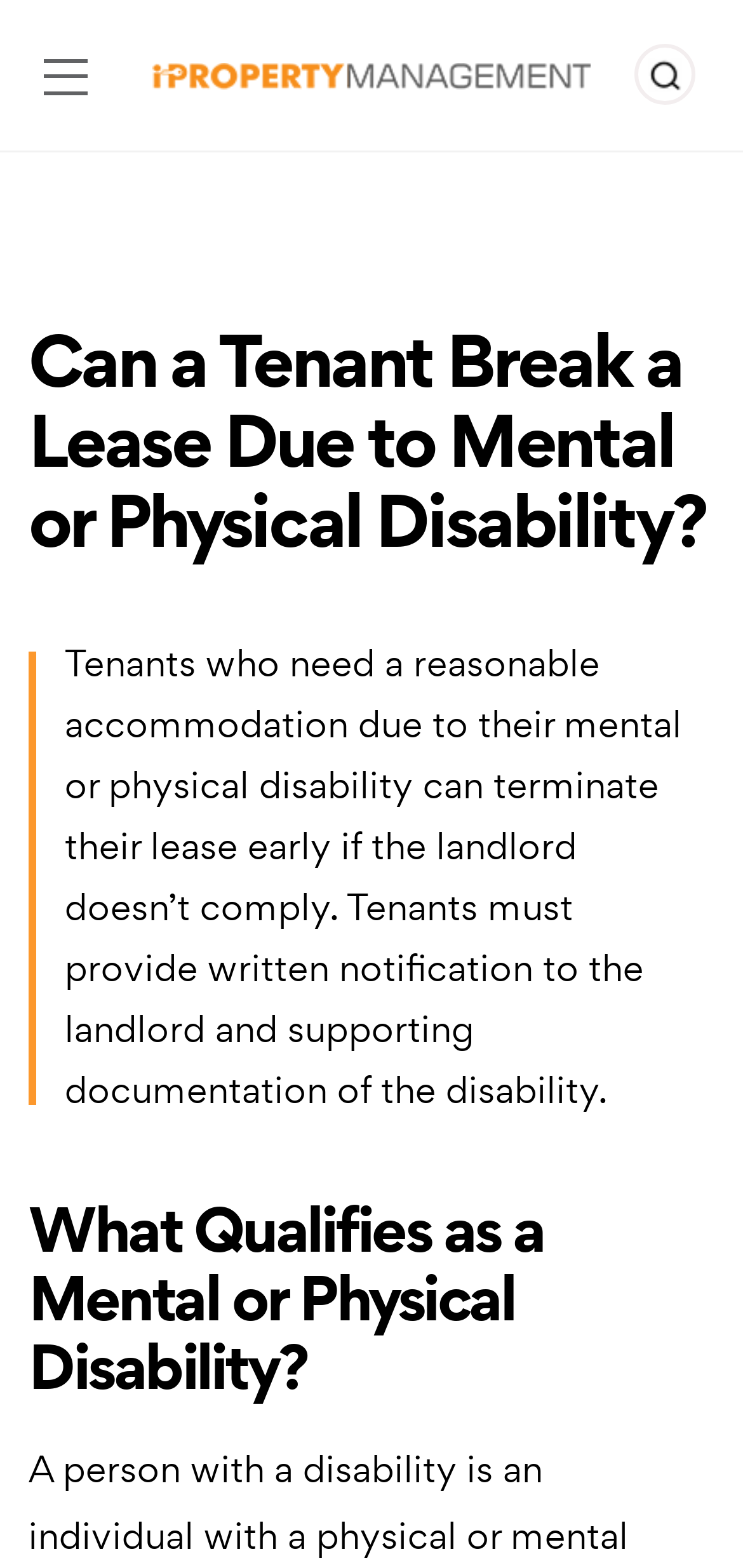What is the topic of the main content?
Your answer should be a single word or phrase derived from the screenshot.

Breaking a lease due to disability